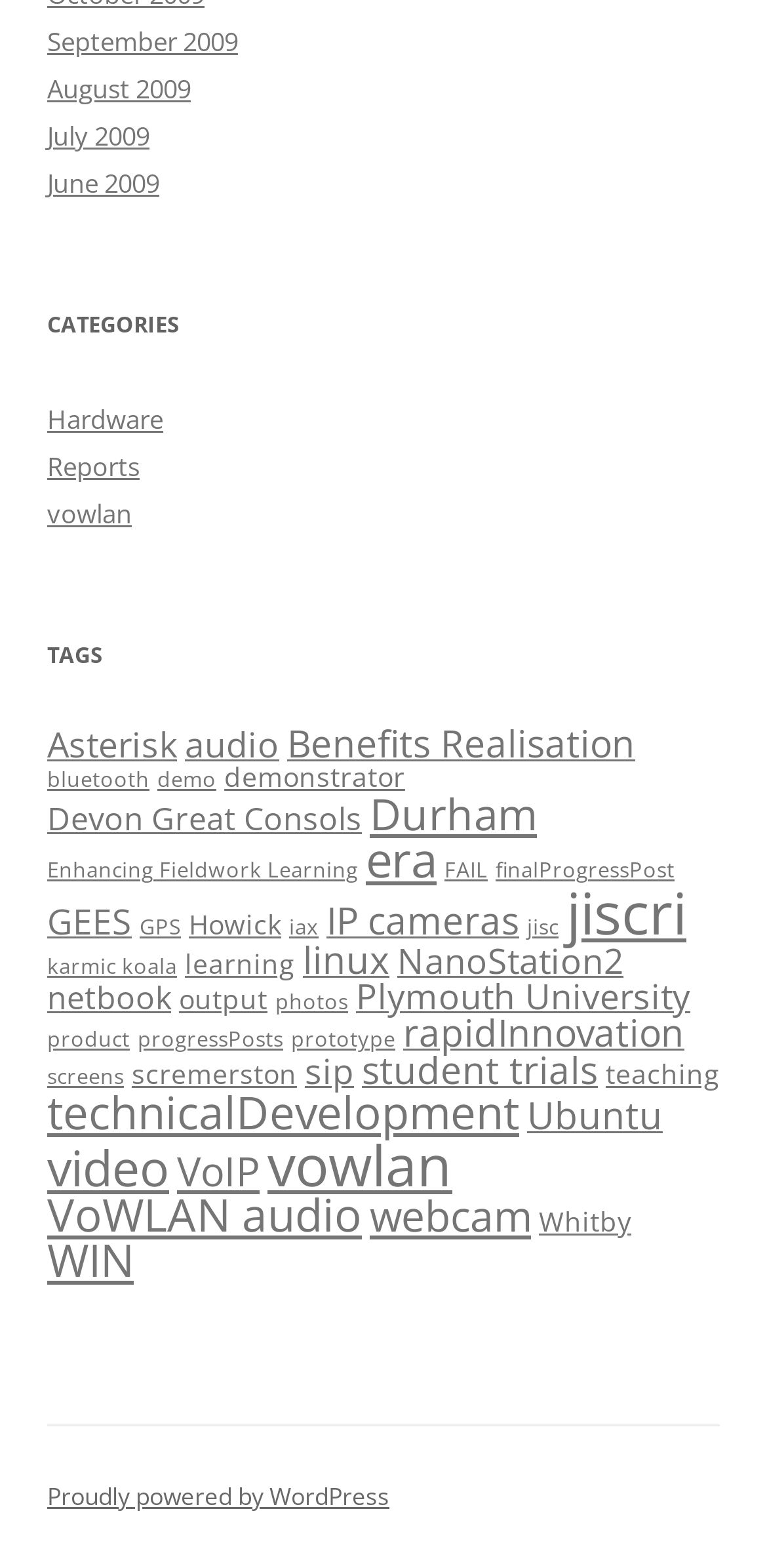Locate the bounding box coordinates of the clickable area to execute the instruction: "Visit Plymouth University related pages". Provide the coordinates as four float numbers between 0 and 1, represented as [left, top, right, bottom].

[0.464, 0.62, 0.9, 0.65]